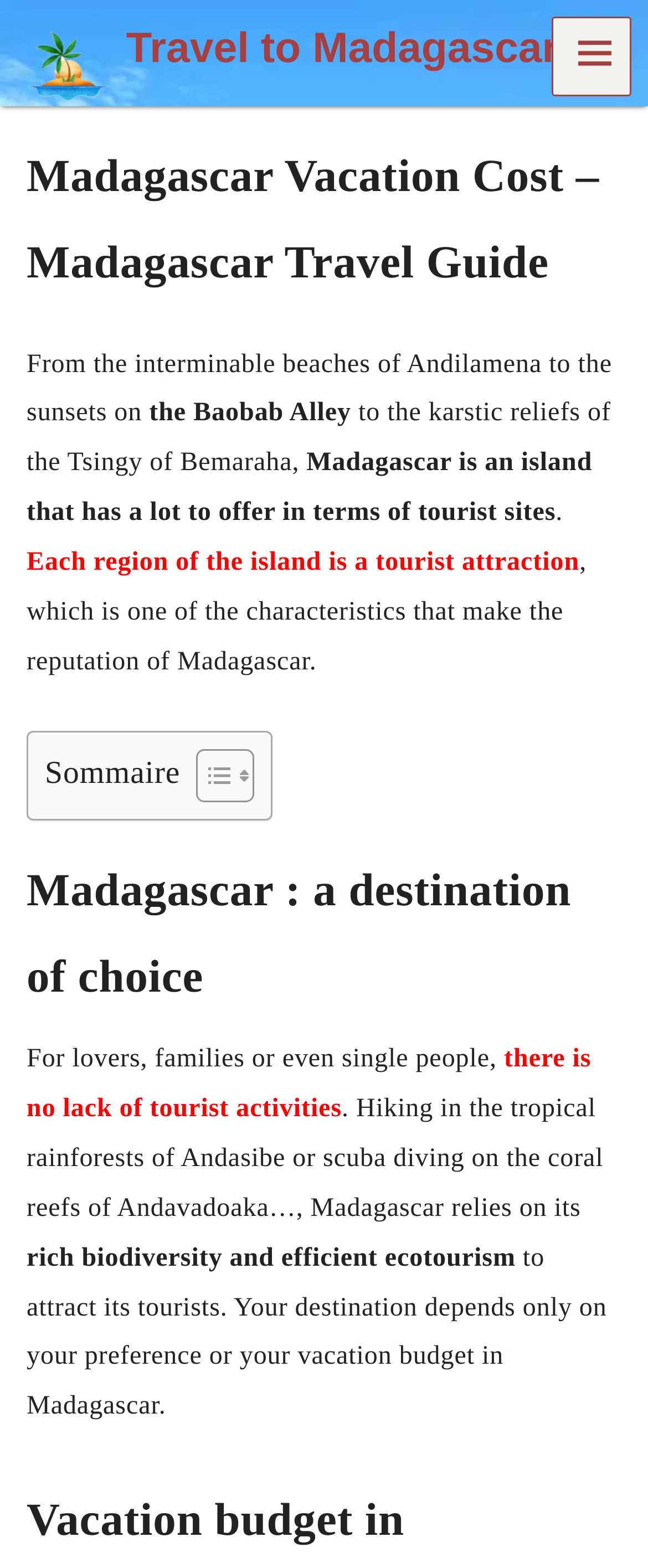What activities can be done in Madagascar?
Please provide a single word or phrase as your answer based on the image.

Hiking, scuba diving